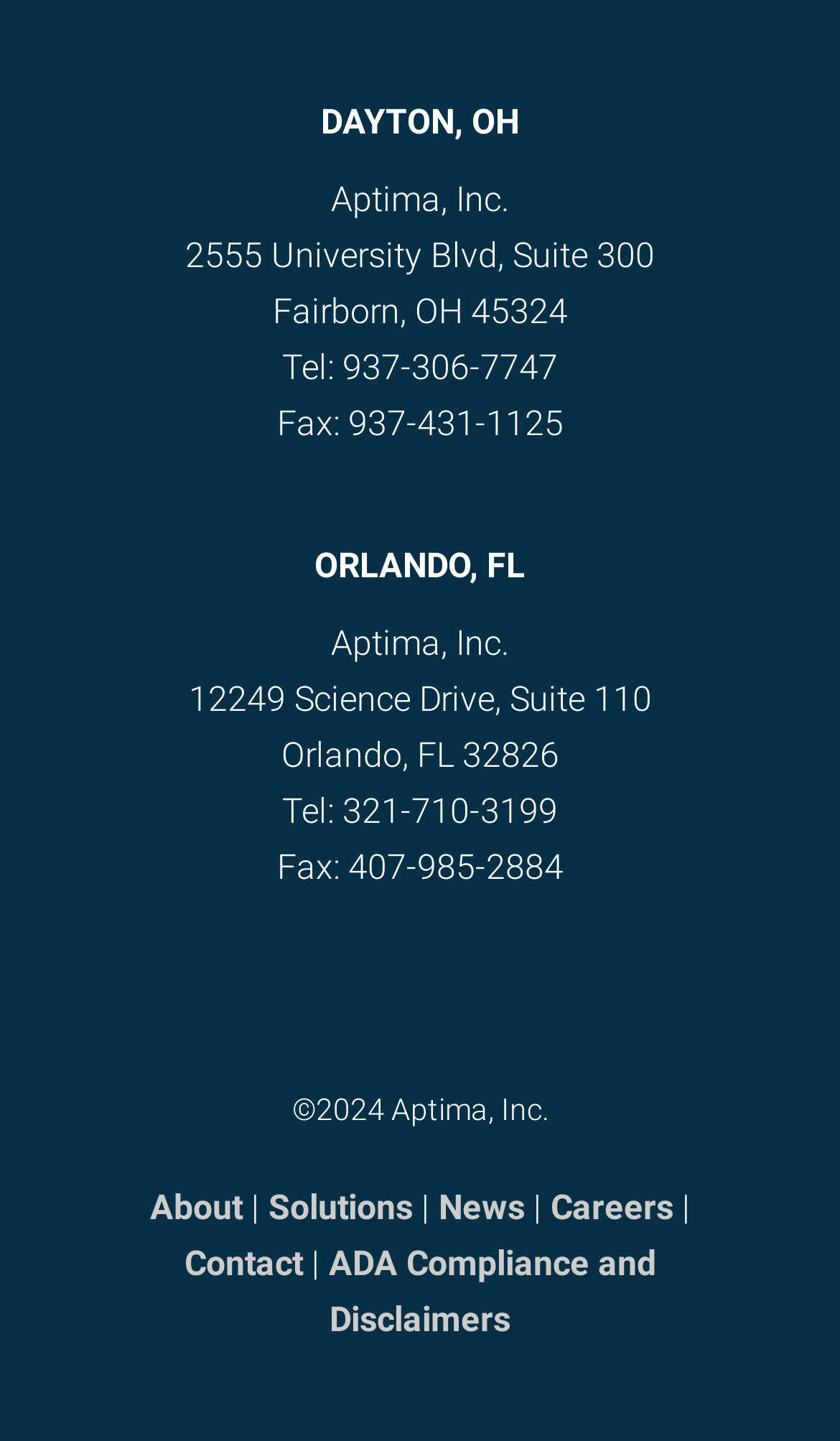Using the webpage screenshot, locate the HTML element that fits the following description and provide its bounding box: "ADA Compliance and Disclaimers".

[0.391, 0.863, 0.781, 0.93]